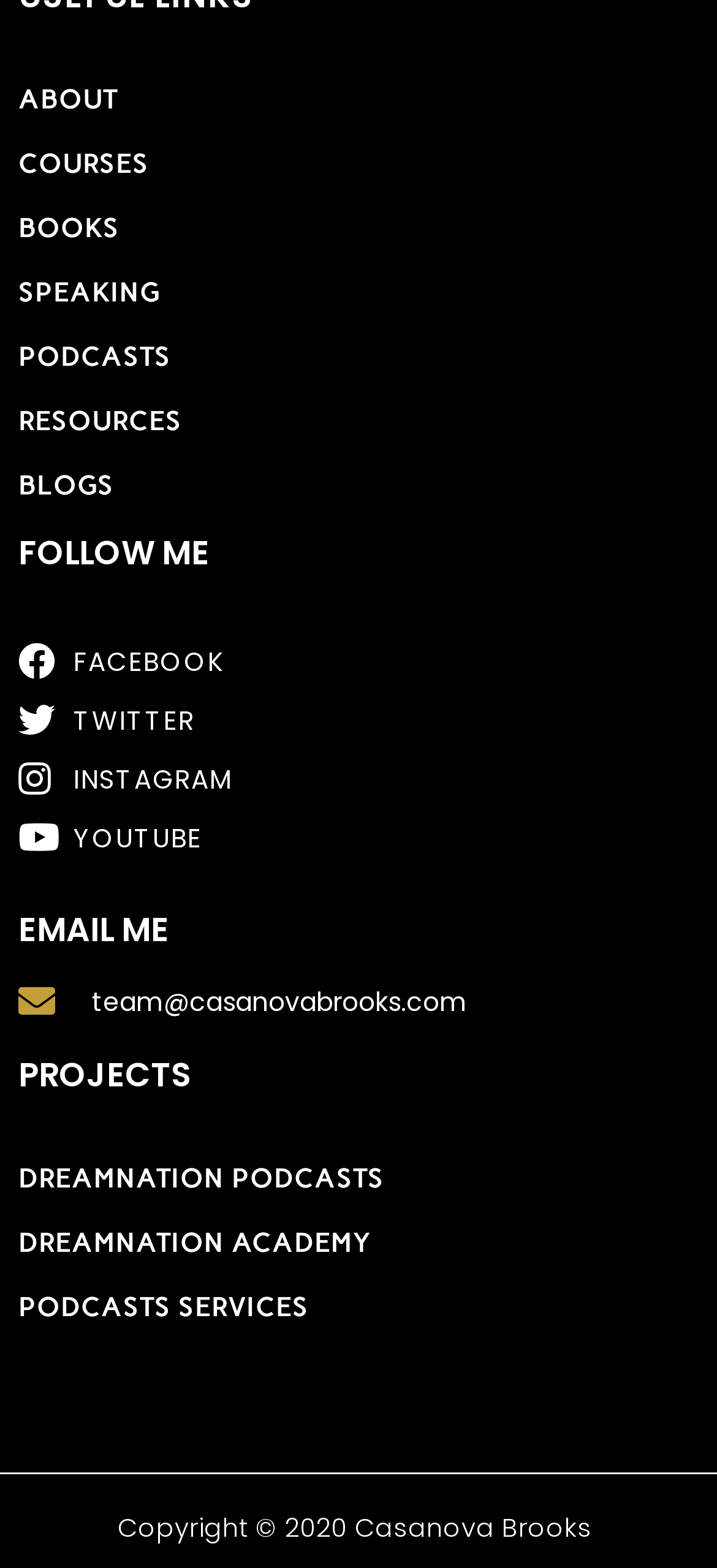Pinpoint the bounding box coordinates of the area that must be clicked to complete this instruction: "follow on FACEBOOK".

[0.026, 0.41, 0.974, 0.435]